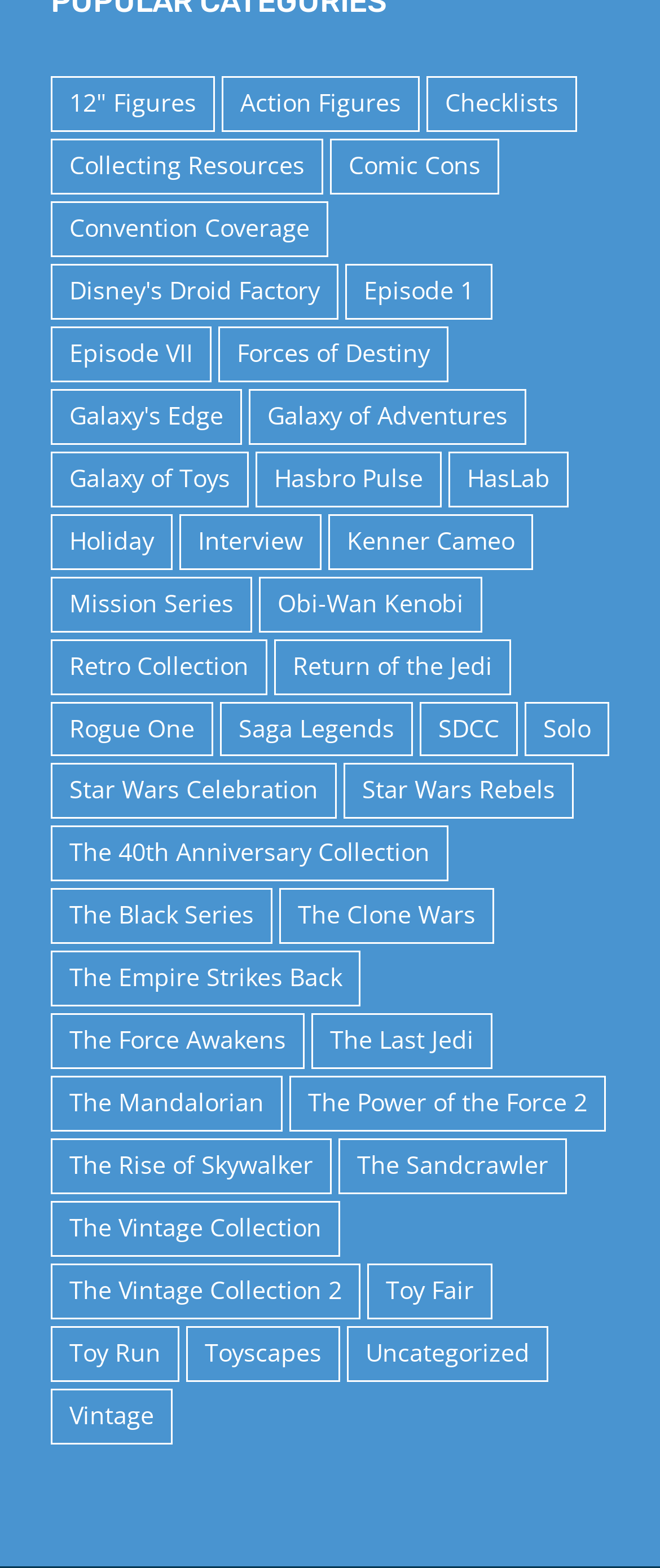Is there a category for Star Wars Rebels?
Observe the image and answer the question with a one-word or short phrase response.

Yes